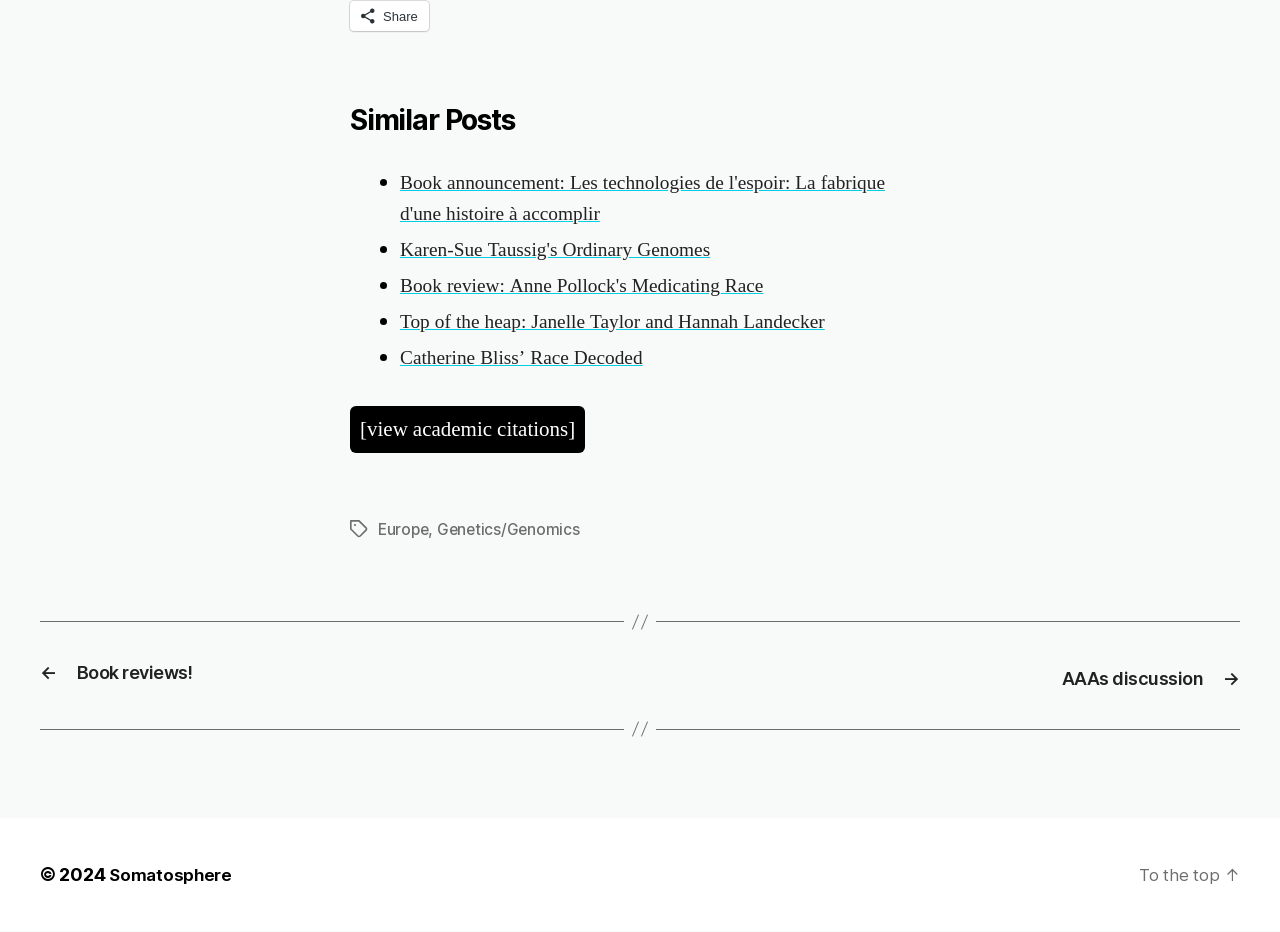Show the bounding box coordinates of the region that should be clicked to follow the instruction: "Open Facebook page."

None